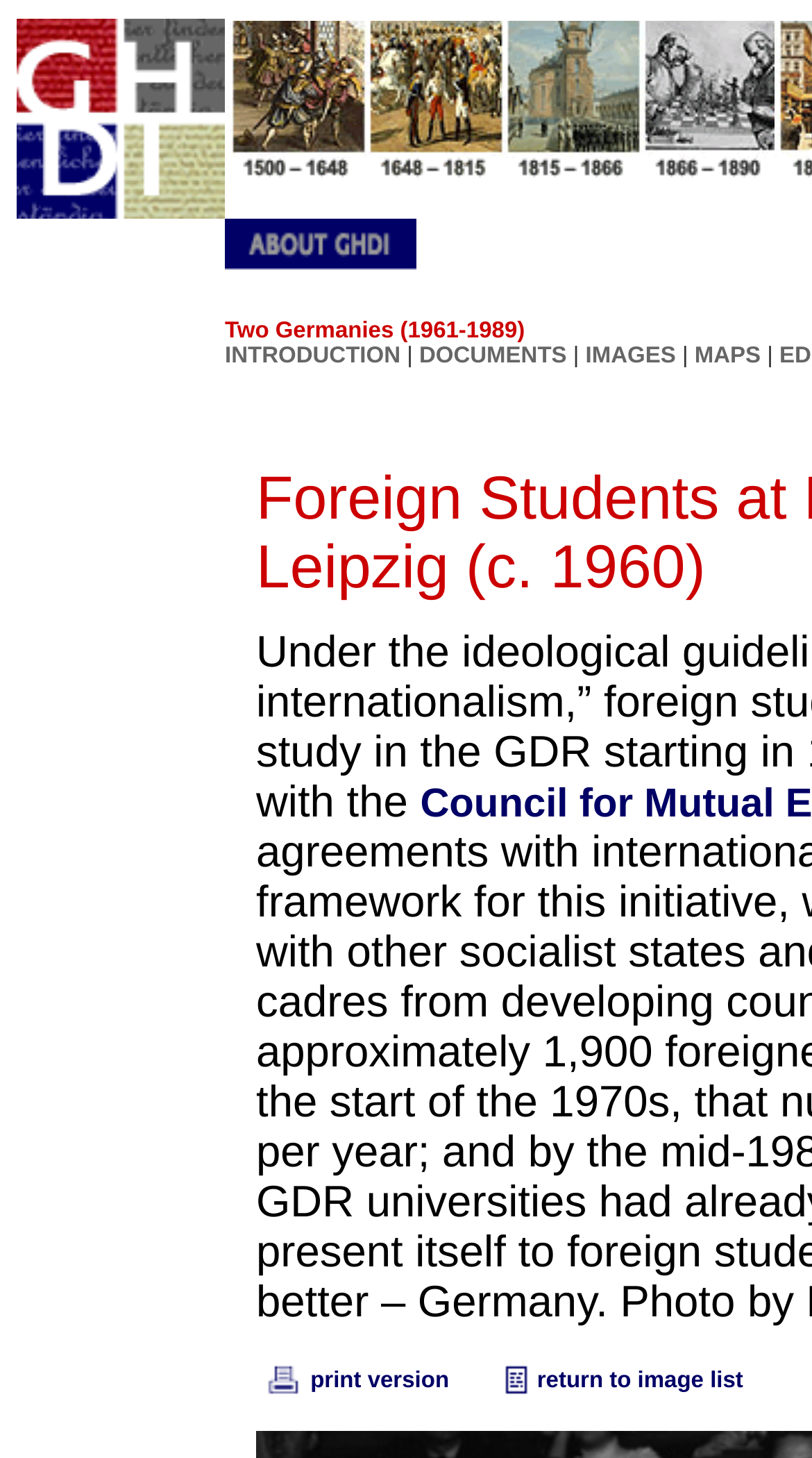Please find the bounding box coordinates of the element that must be clicked to perform the given instruction: "Download the package in one zip archive". The coordinates should be four float numbers from 0 to 1, i.e., [left, top, right, bottom].

None